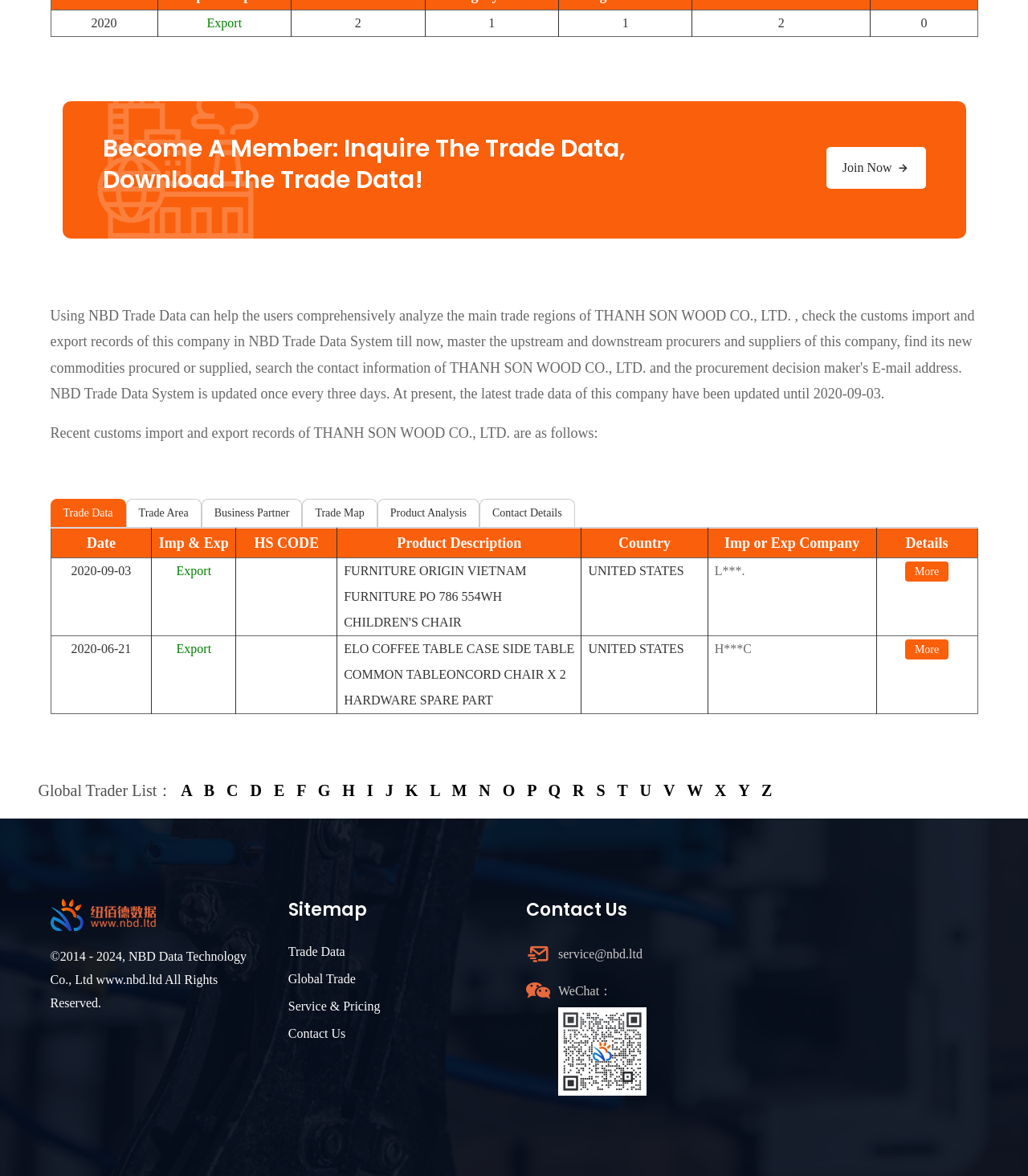Please provide a comprehensive answer to the question based on the screenshot: What is the copyright information at the bottom of the webpage?

The question is asking for the copyright information at the bottom of the webpage. By looking at the webpage, we can find the relevant information in the StaticText element at the bottom, which is '©2014 - 2024, NBD Data Technology Co., Ltd www.nbd.ltd All Rights Reserved.'